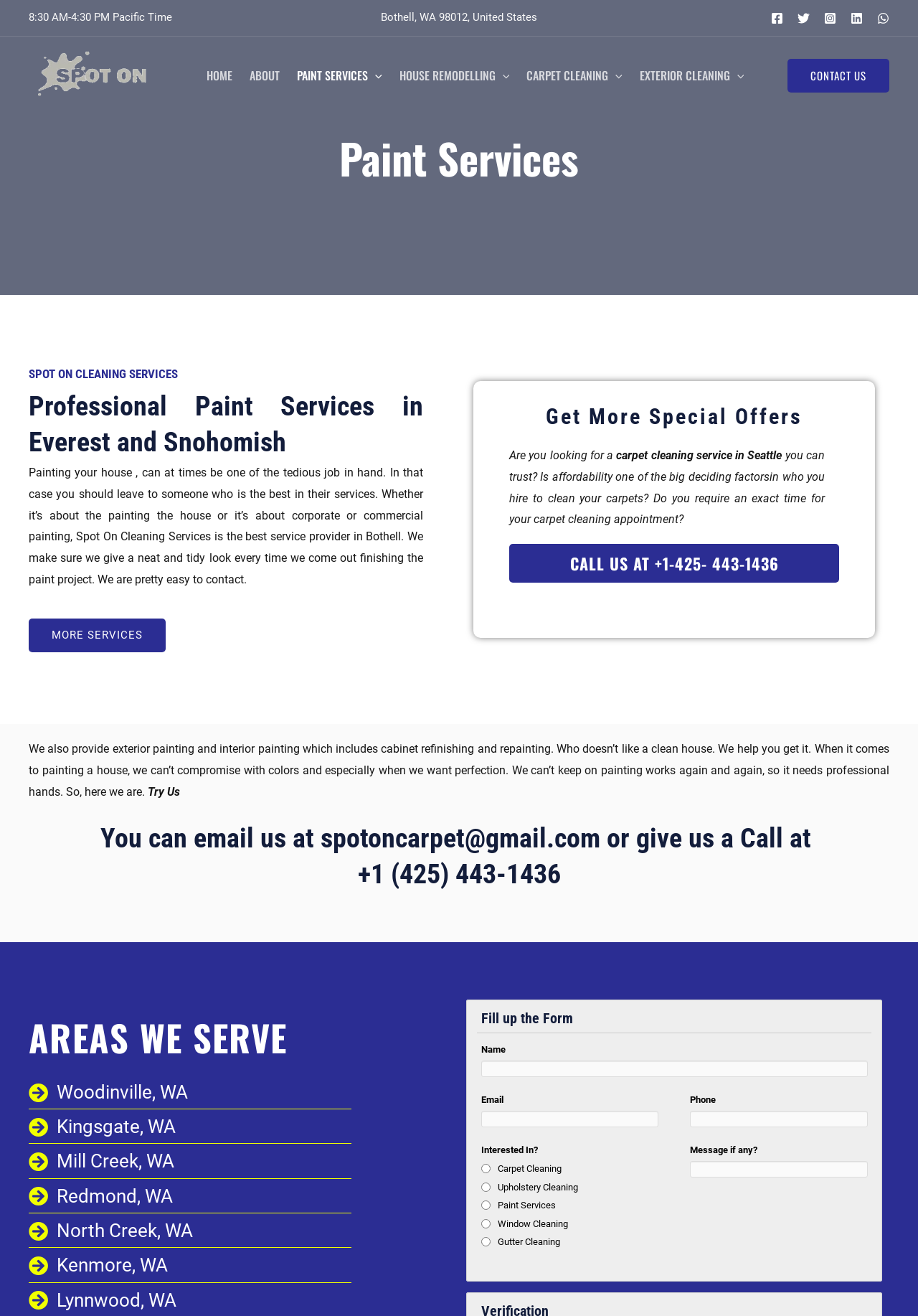Find the bounding box coordinates for the area you need to click to carry out the instruction: "Call the phone number +1-425- 443-1436". The coordinates should be four float numbers between 0 and 1, indicated as [left, top, right, bottom].

[0.555, 0.413, 0.914, 0.443]